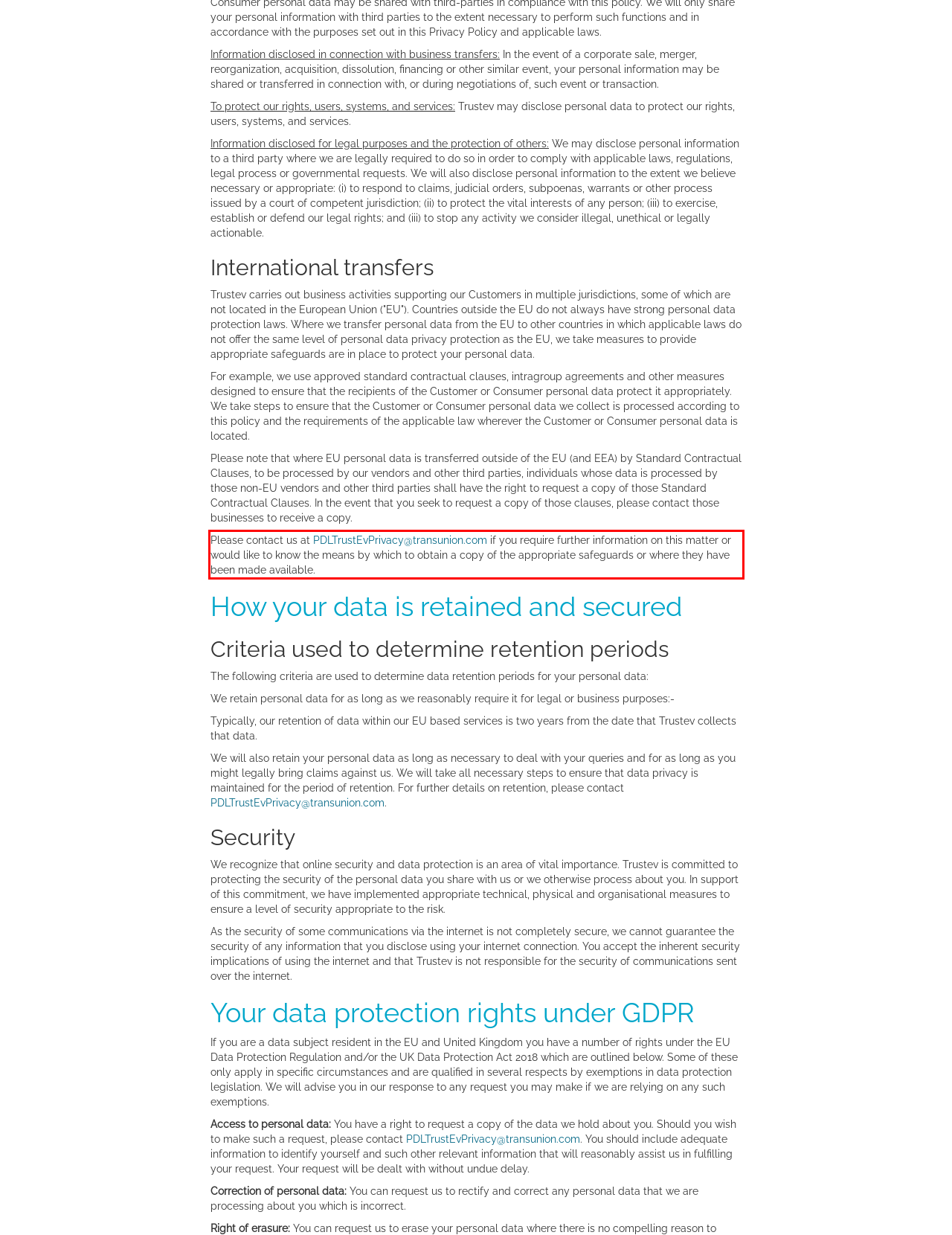Examine the screenshot of the webpage, locate the red bounding box, and generate the text contained within it.

Please contact us at PDLTrustEvPrivacy@transunion.com if you require further information on this matter or would like to know the means by which to obtain a copy of the appropriate safeguards or where they have been made available.